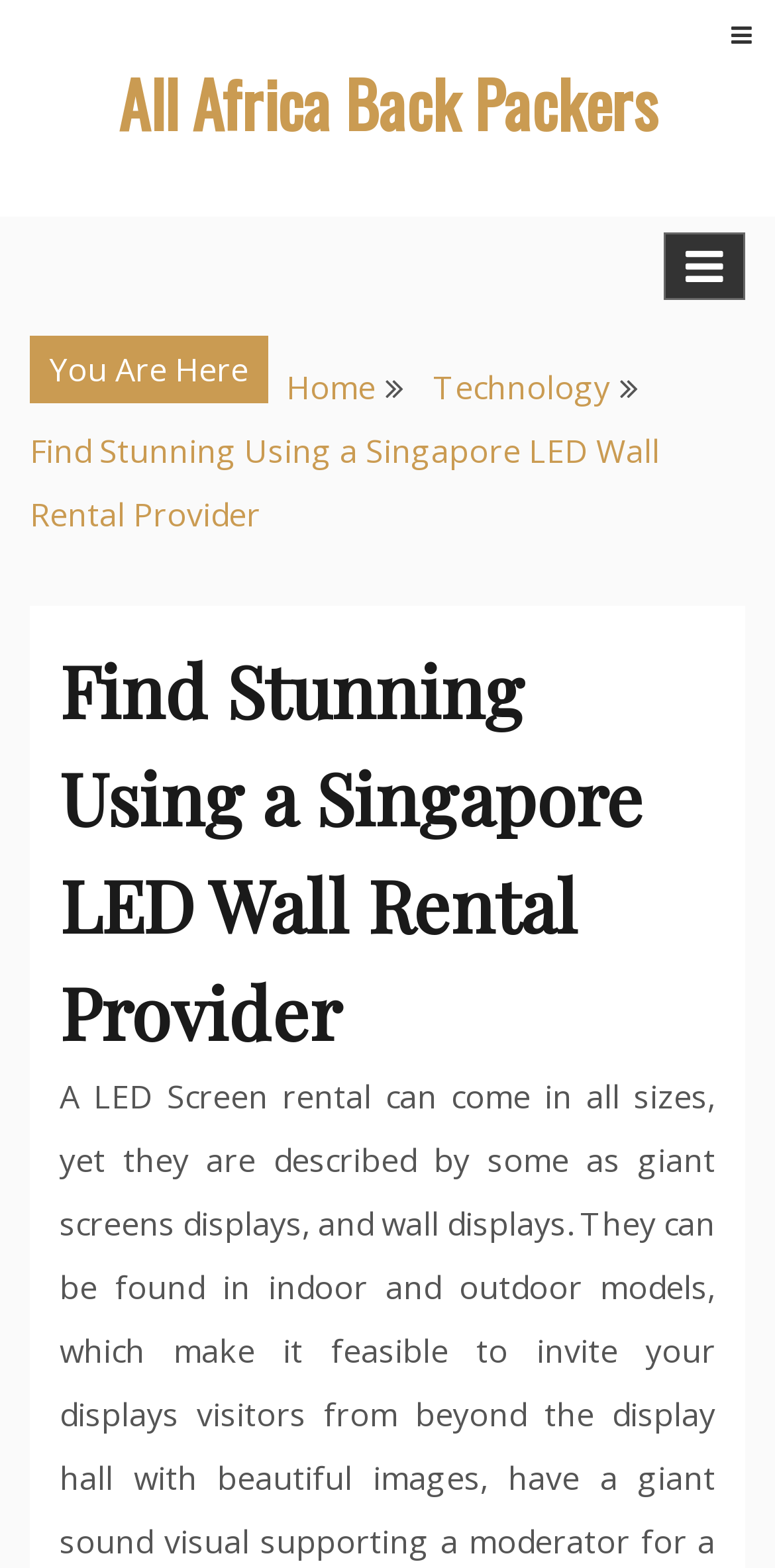Provide the bounding box coordinates of the HTML element this sentence describes: "All Africa Back Packers".

[0.153, 0.035, 0.847, 0.095]